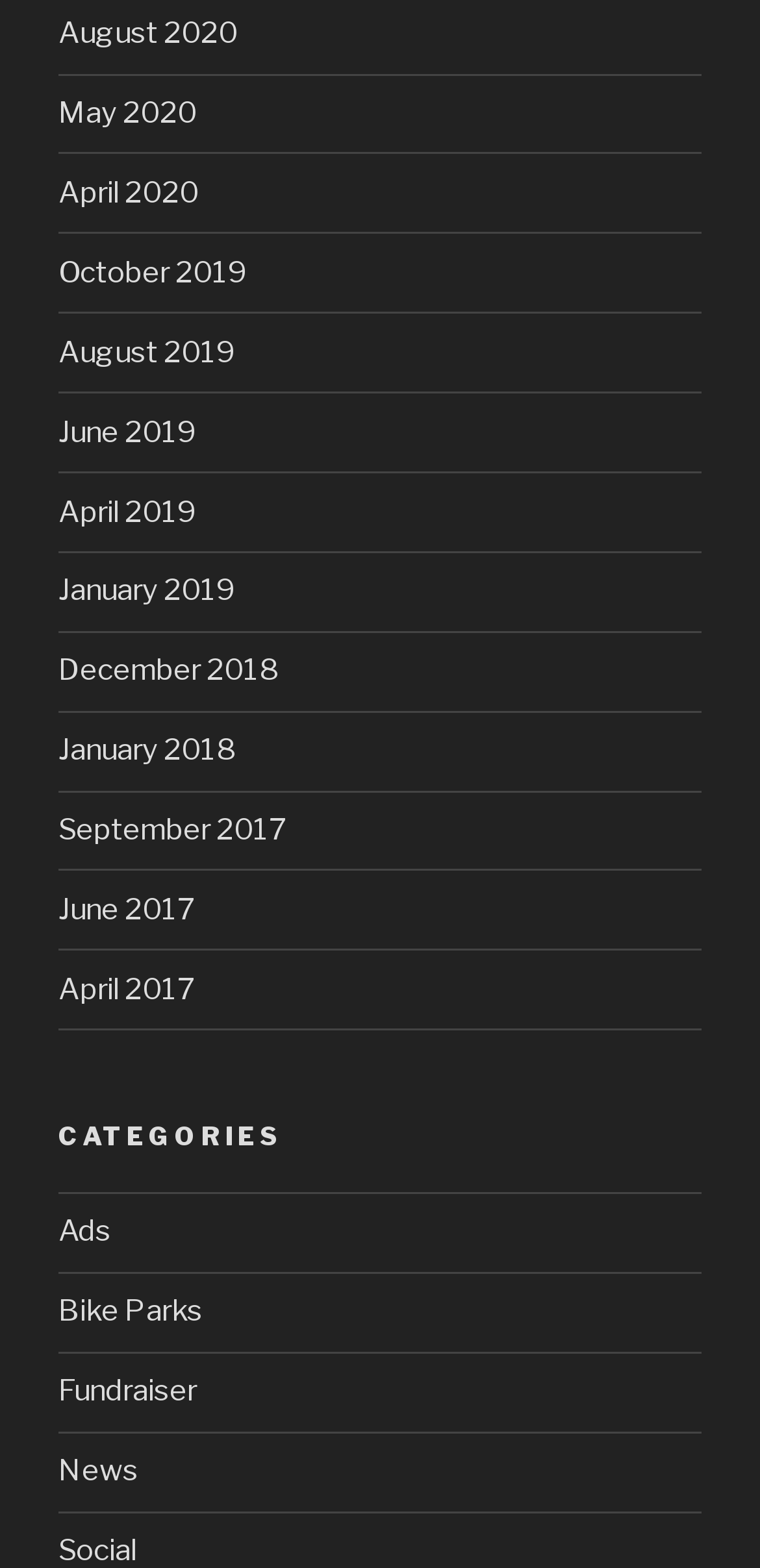Please specify the coordinates of the bounding box for the element that should be clicked to carry out this instruction: "read News". The coordinates must be four float numbers between 0 and 1, formatted as [left, top, right, bottom].

[0.077, 0.927, 0.182, 0.949]